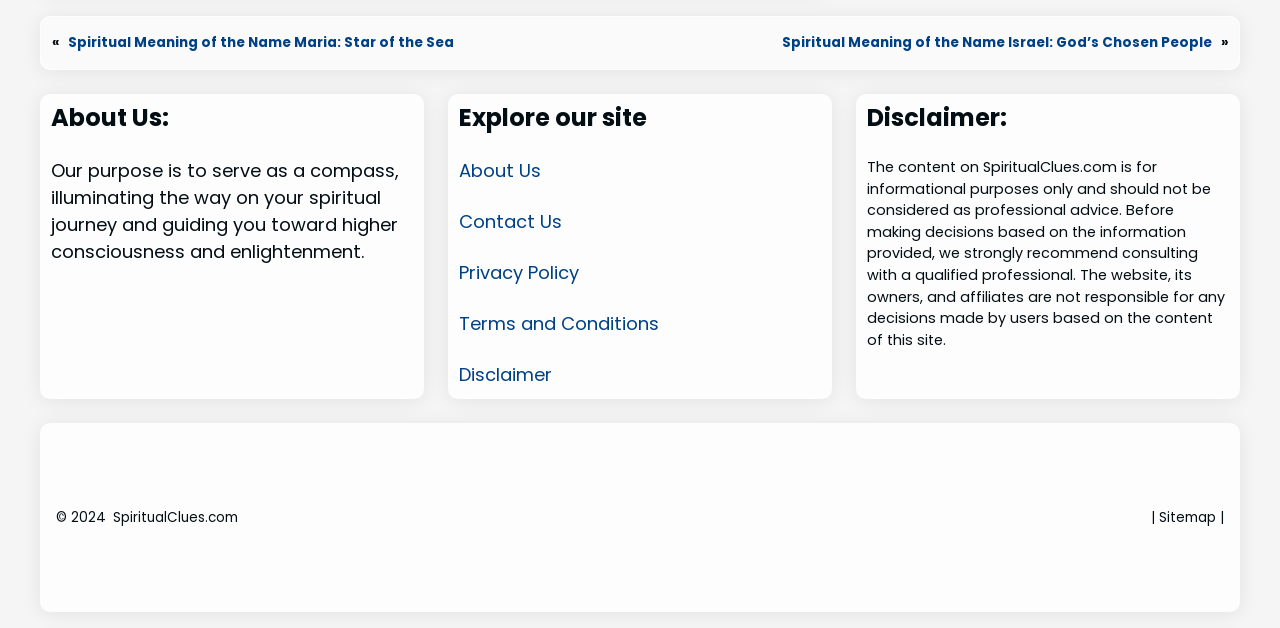What is the purpose of this website?
Please give a detailed and elaborate explanation in response to the question.

The purpose of this website can be inferred from the text 'Our purpose is to serve as a compass, illuminating the way on your spiritual journey and guiding you toward higher consciousness and enlightenment.' which suggests that the website aims to provide spiritual guidance to its users.